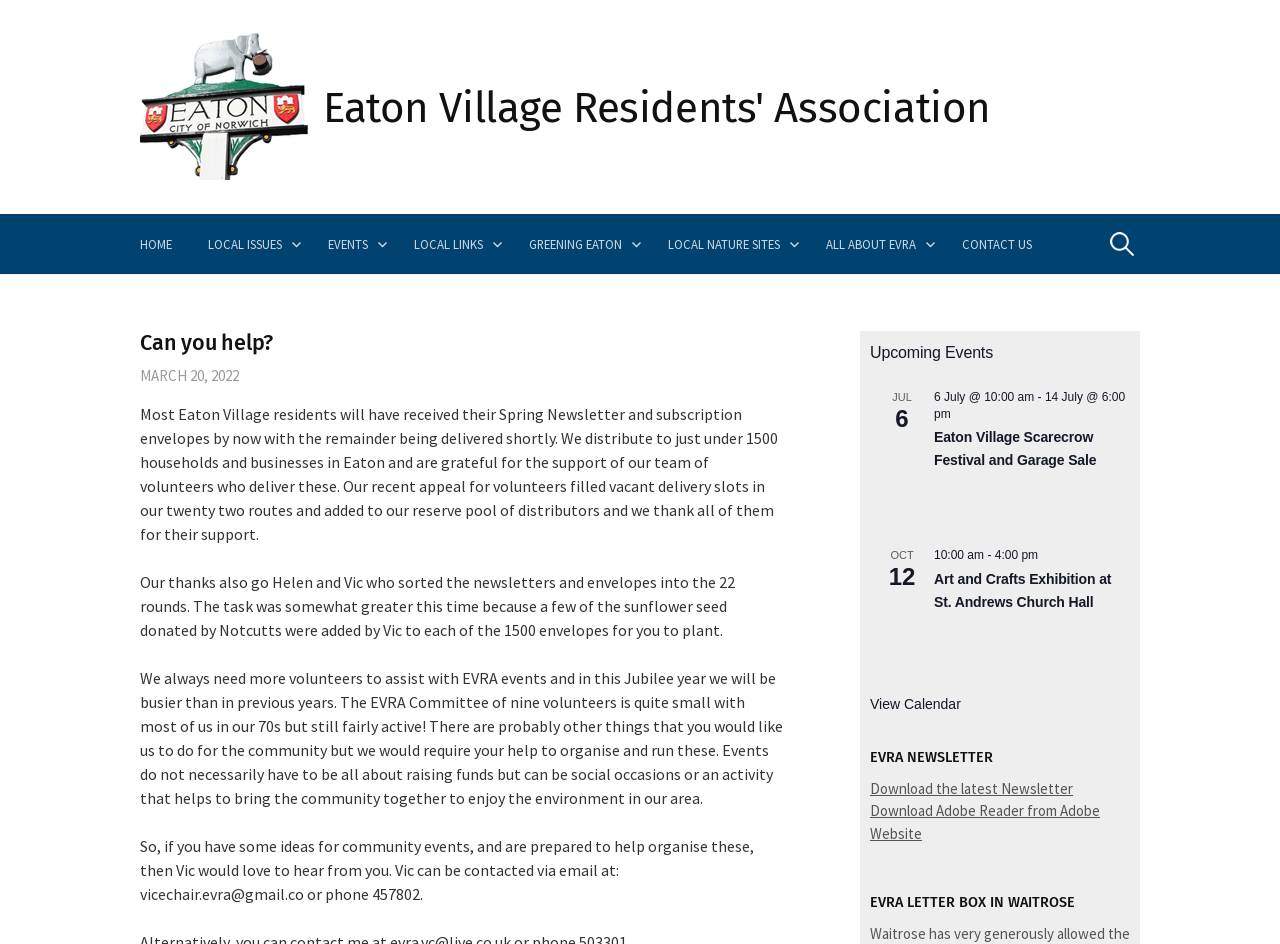Please examine the image and answer the question with a detailed explanation:
What is the purpose of the EVRA Committee?

The purpose of the EVRA Committee can be inferred from the text which states that they need more volunteers to assist with EVRA events and that they would like to organize more community events, but require help to do so.